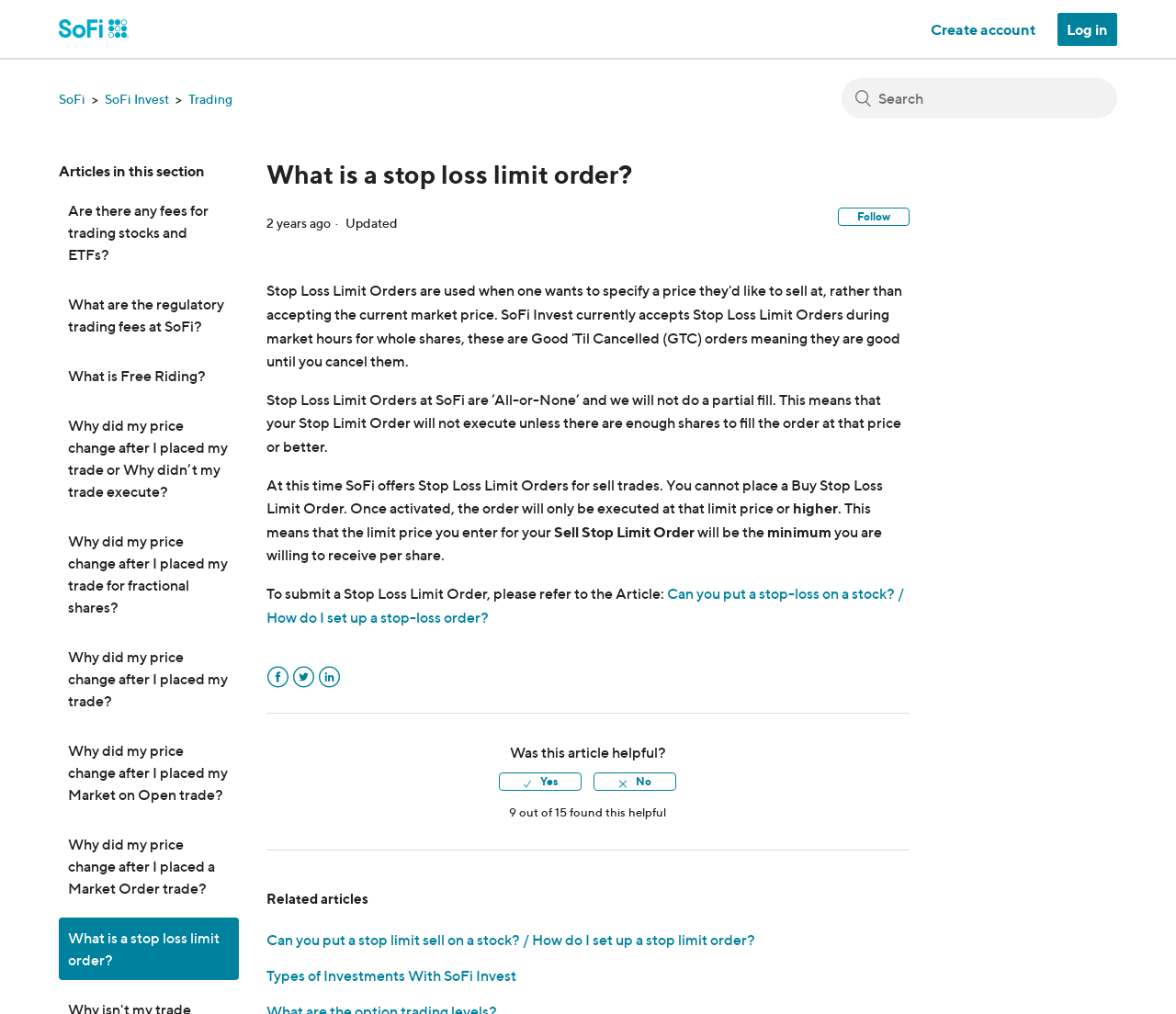Please specify the bounding box coordinates of the region to click in order to perform the following instruction: "Search for something".

[0.716, 0.077, 0.95, 0.117]